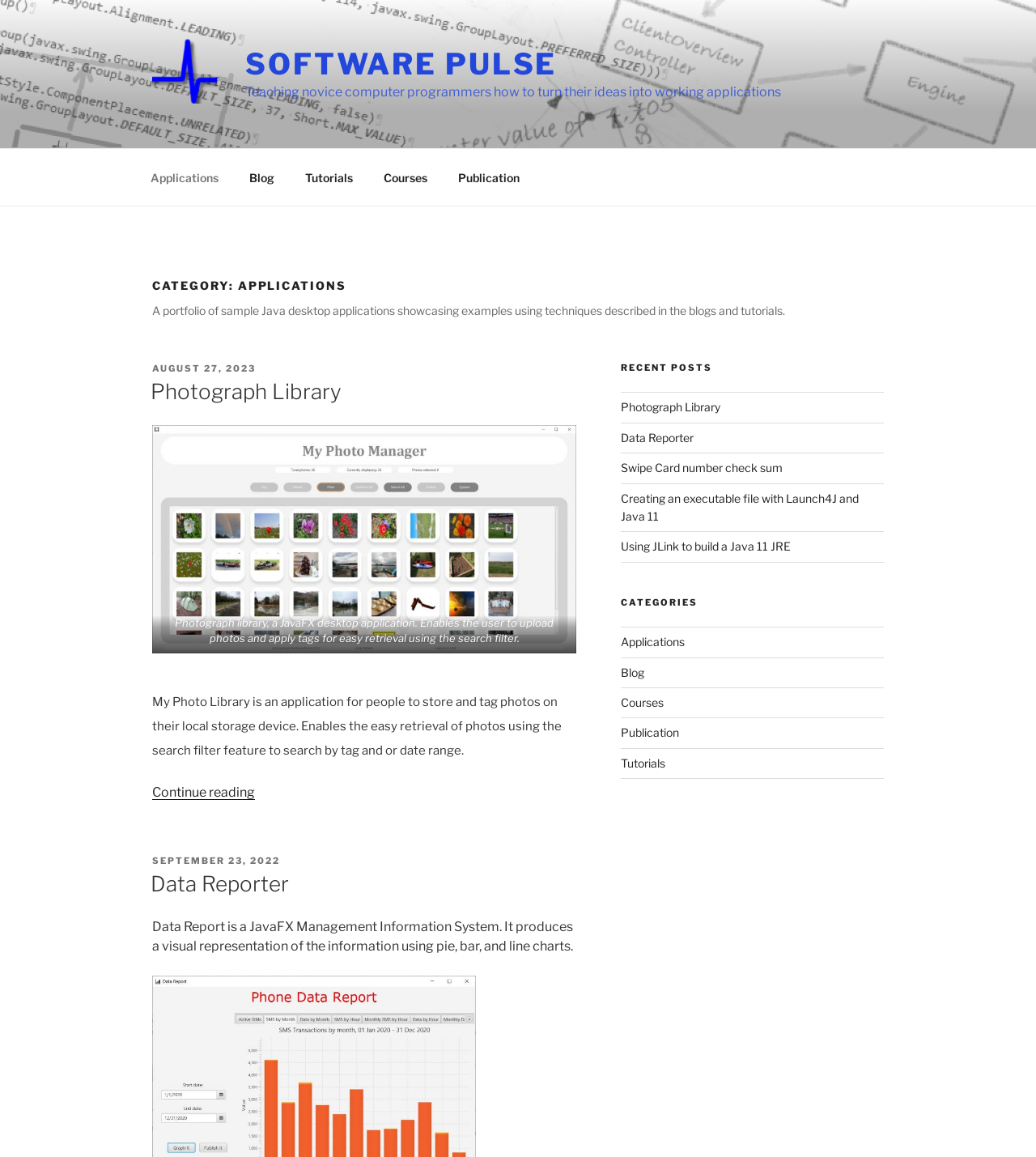How many categories are listed in the blog sidebar?
Look at the image and provide a short answer using one word or a phrase.

5